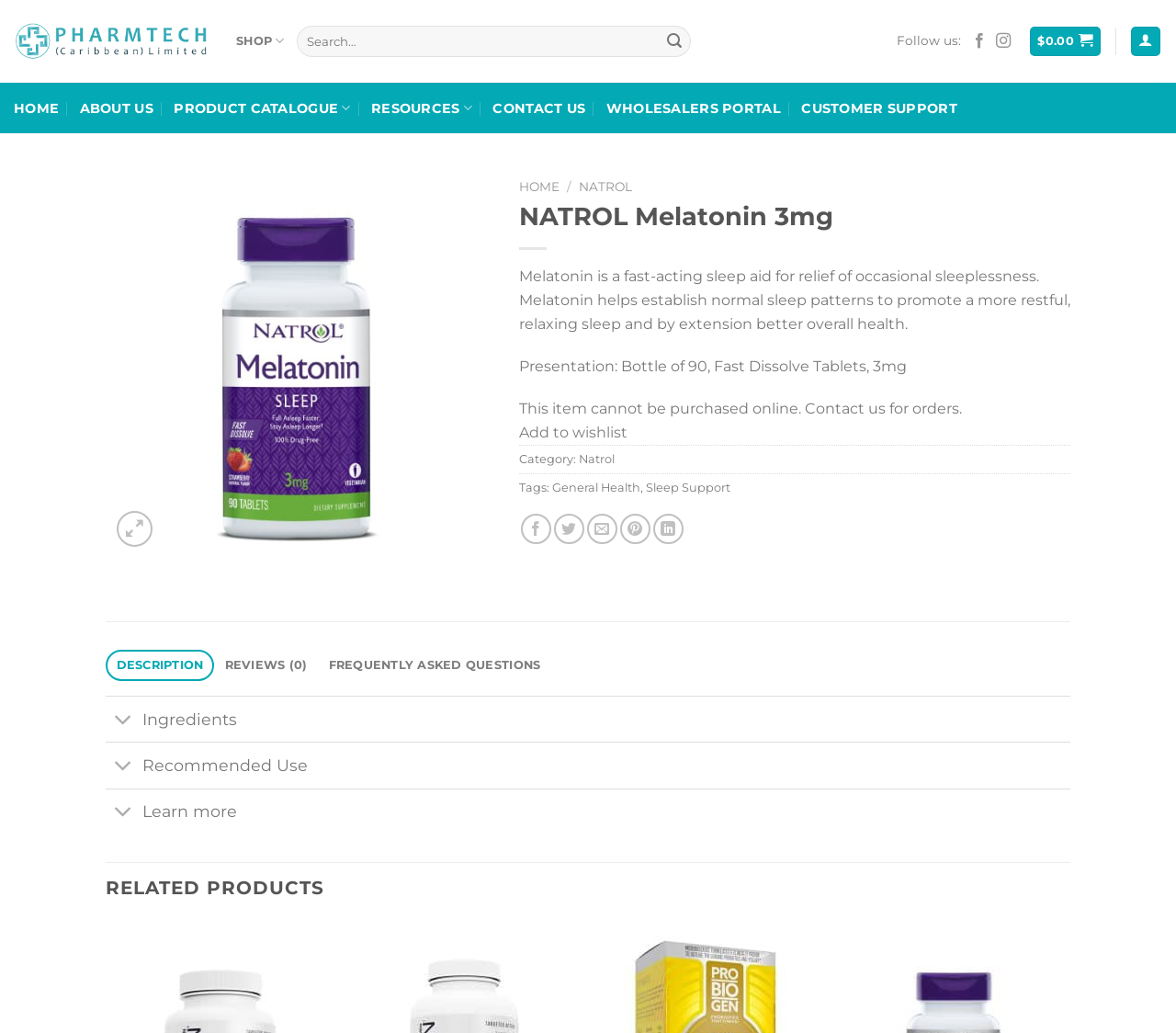Given the element description, predict the bounding box coordinates in the format (top-left x, top-left y, bottom-right x, bottom-right y). Make sure all values are between 0 and 1. Here is the element description: Add to wishlist

[0.363, 0.217, 0.406, 0.251]